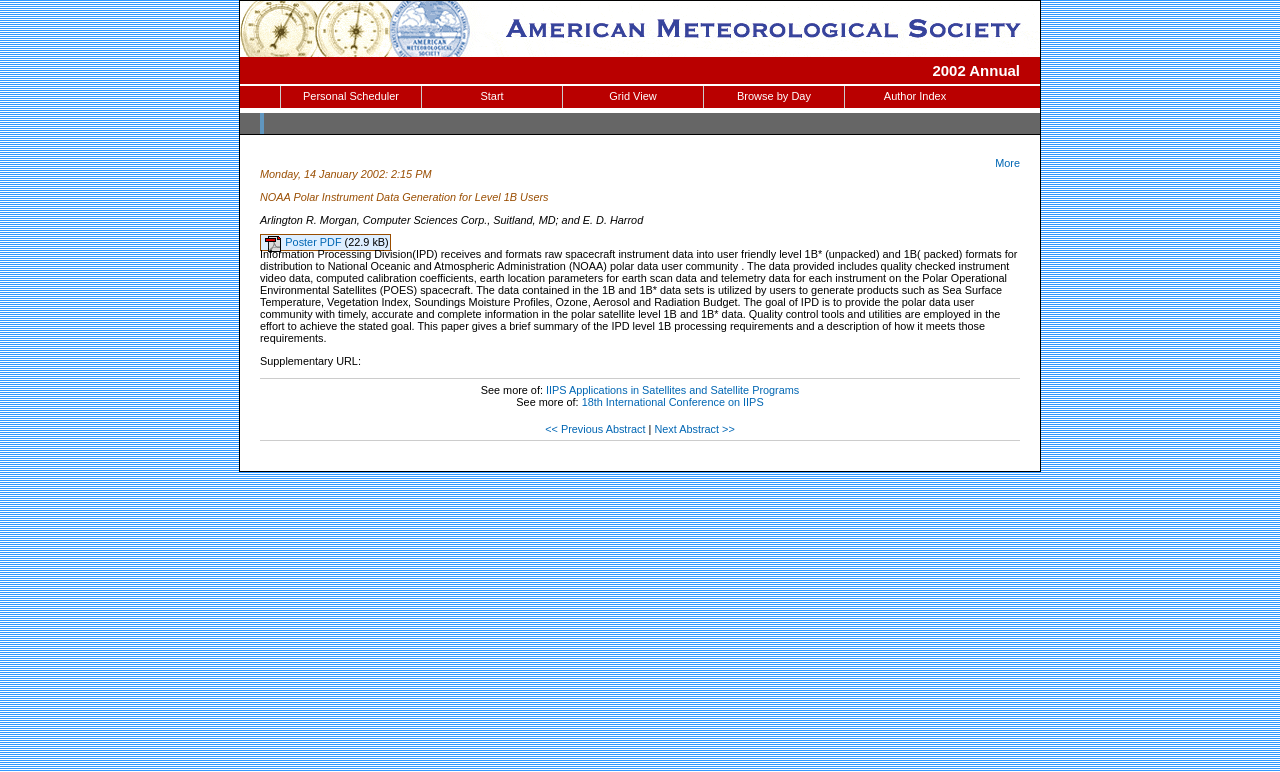From the screenshot, find the bounding box of the UI element matching this description: "Start". Supply the bounding box coordinates in the form [left, top, right, bottom], each a float between 0 and 1.

[0.33, 0.111, 0.439, 0.14]